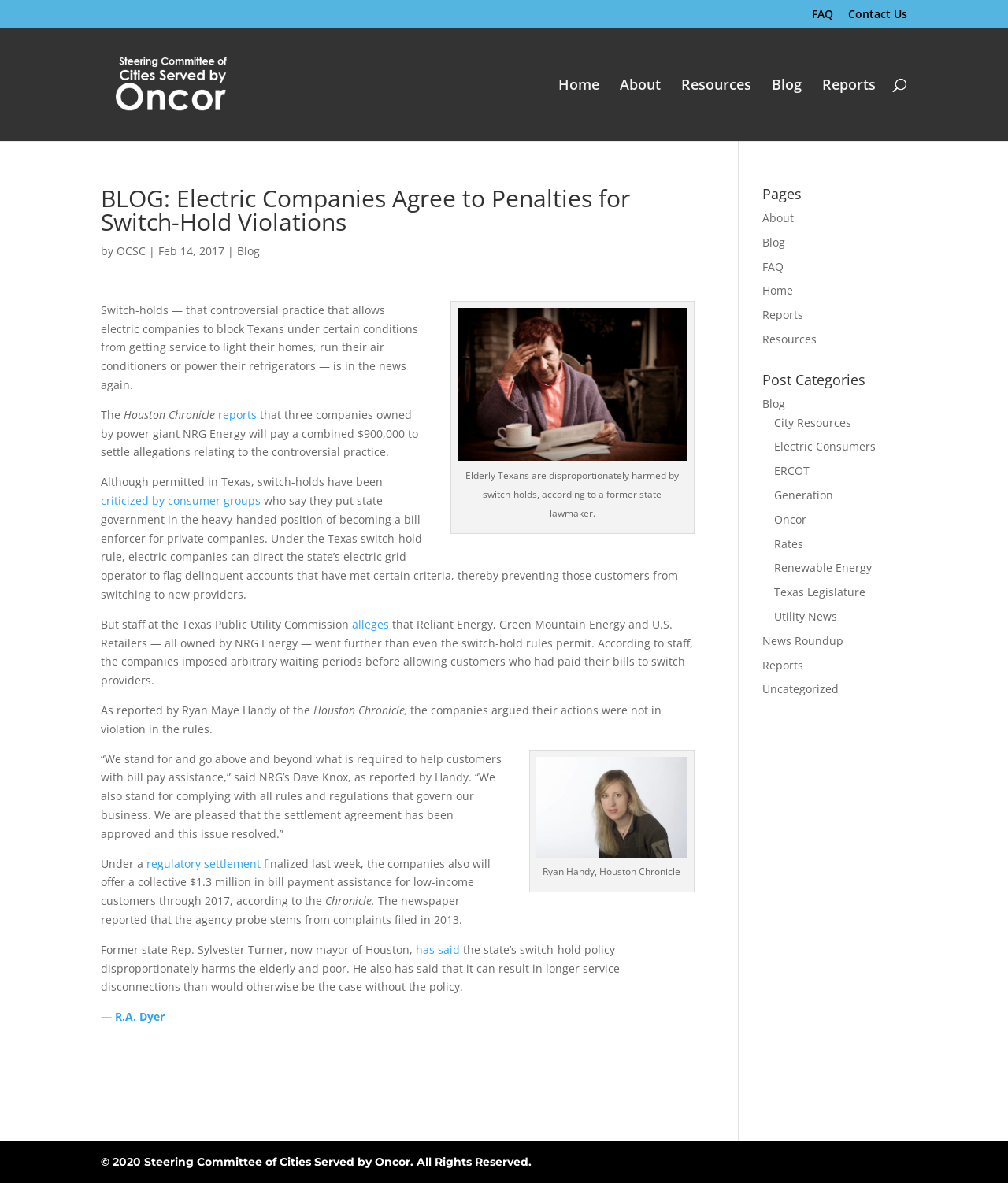Pinpoint the bounding box coordinates of the element you need to click to execute the following instruction: "Go to the FAQ page". The bounding box should be represented by four float numbers between 0 and 1, in the format [left, top, right, bottom].

[0.805, 0.007, 0.827, 0.023]